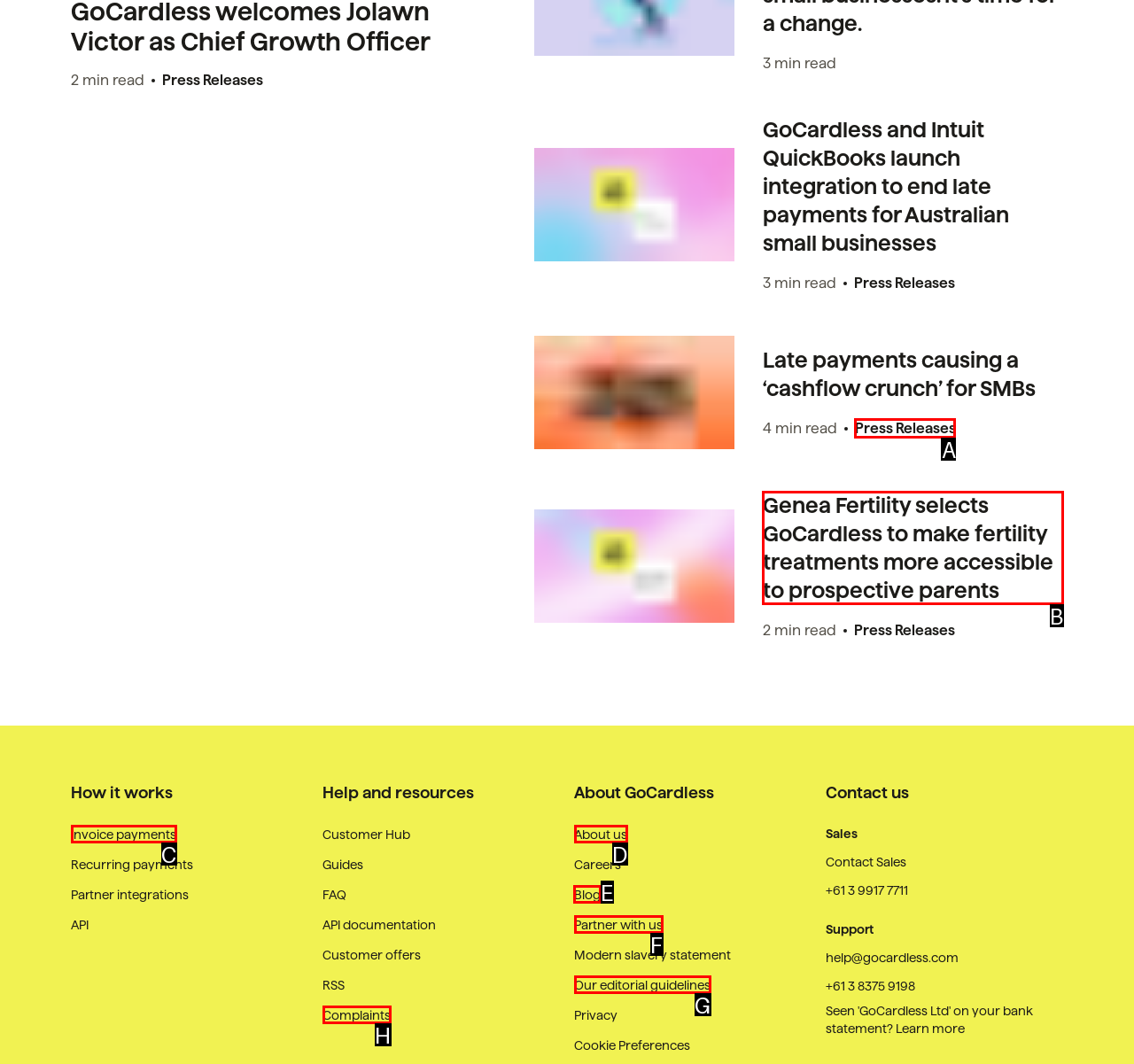Determine the letter of the element you should click to carry out the task: Read the blog
Answer with the letter from the given choices.

E